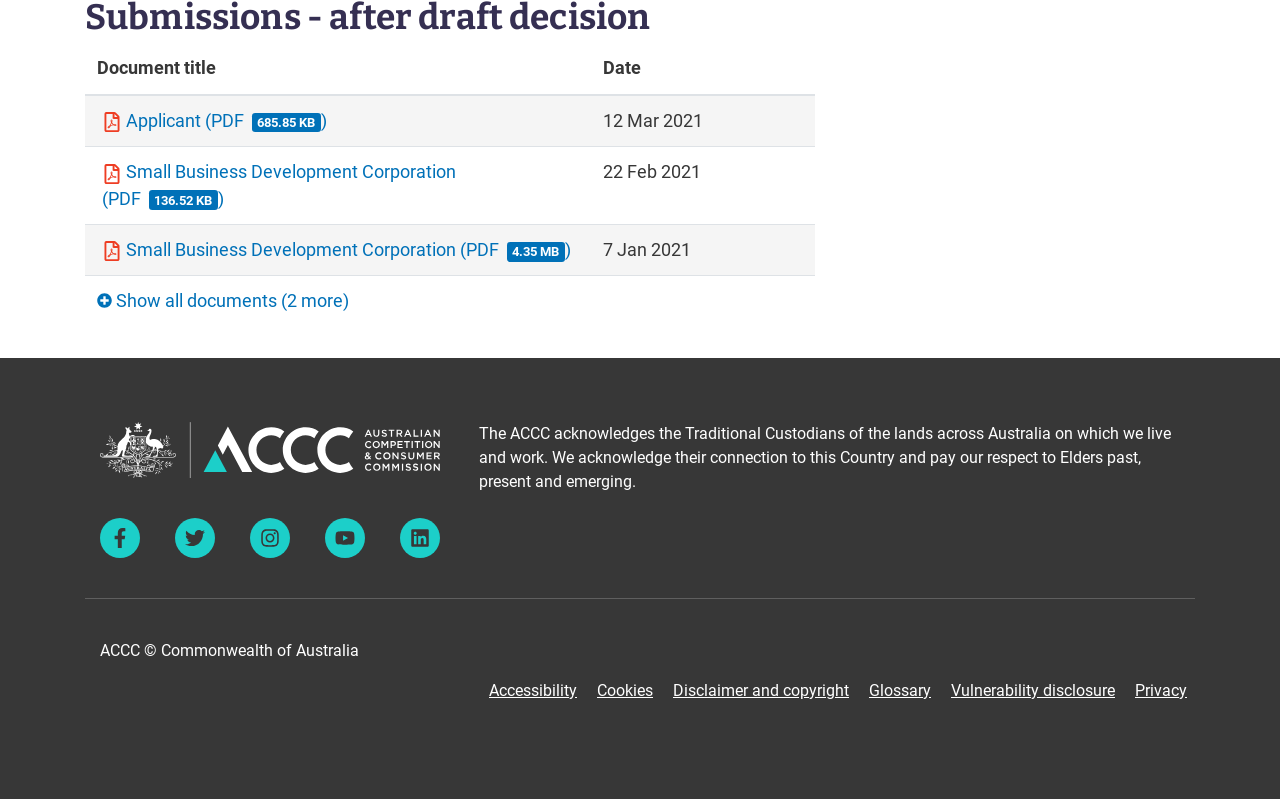Please provide the bounding box coordinates for the element that needs to be clicked to perform the instruction: "View the 'Small Business Development Corporation' document". The coordinates must consist of four float numbers between 0 and 1, formatted as [left, top, right, bottom].

[0.08, 0.203, 0.356, 0.261]